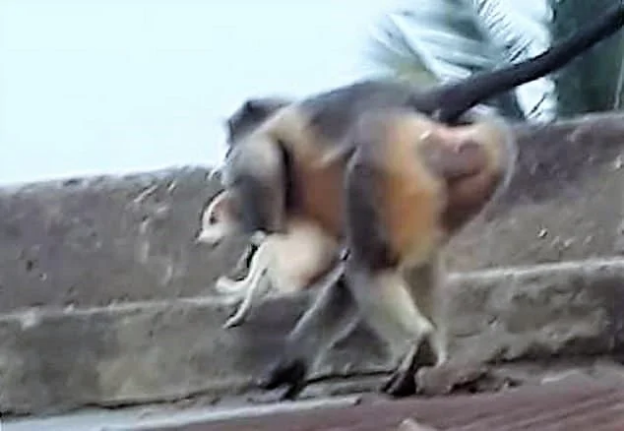Refer to the image and provide an in-depth answer to the question:
Why are the monkeys retaliating against street dogs?

According to the caption, the monkeys are retaliating against street dogs because of an incident involving the killing of one of their infants, which has led to a tense situation between the local wildlife and dogs in the community.